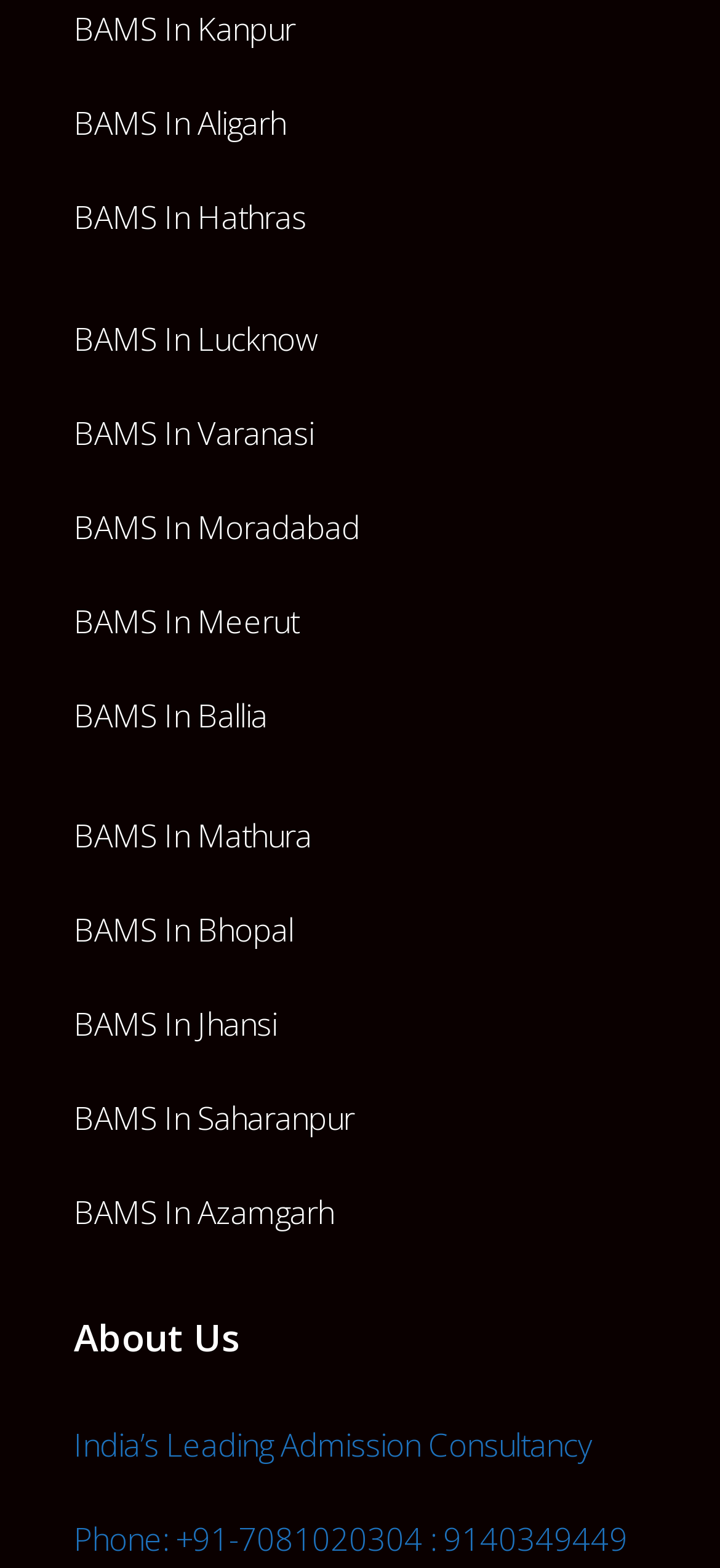Locate the bounding box coordinates of the clickable region to complete the following instruction: "Go to Home."

None